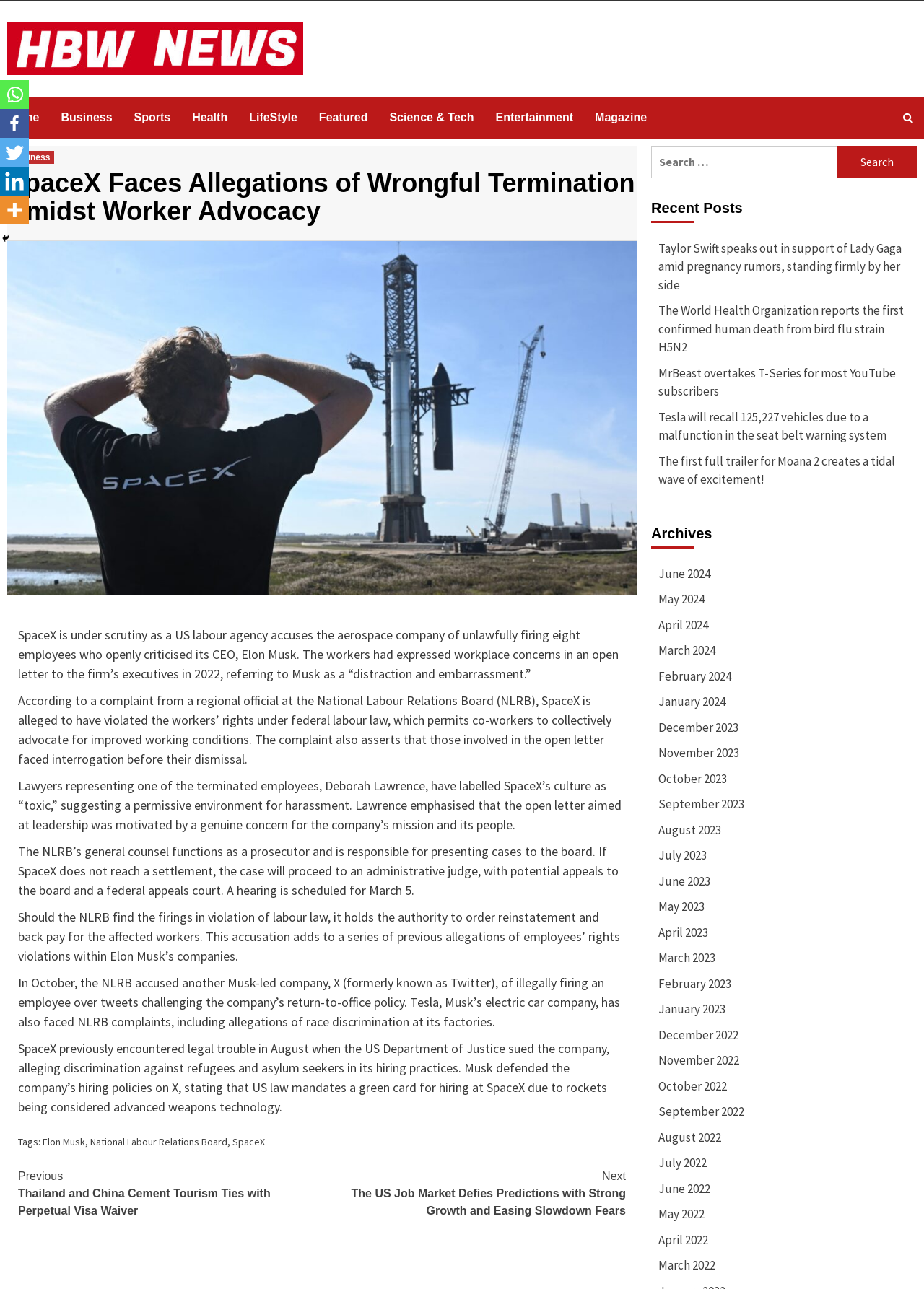Identify the bounding box coordinates of the region I need to click to complete this instruction: "View December 2020".

None